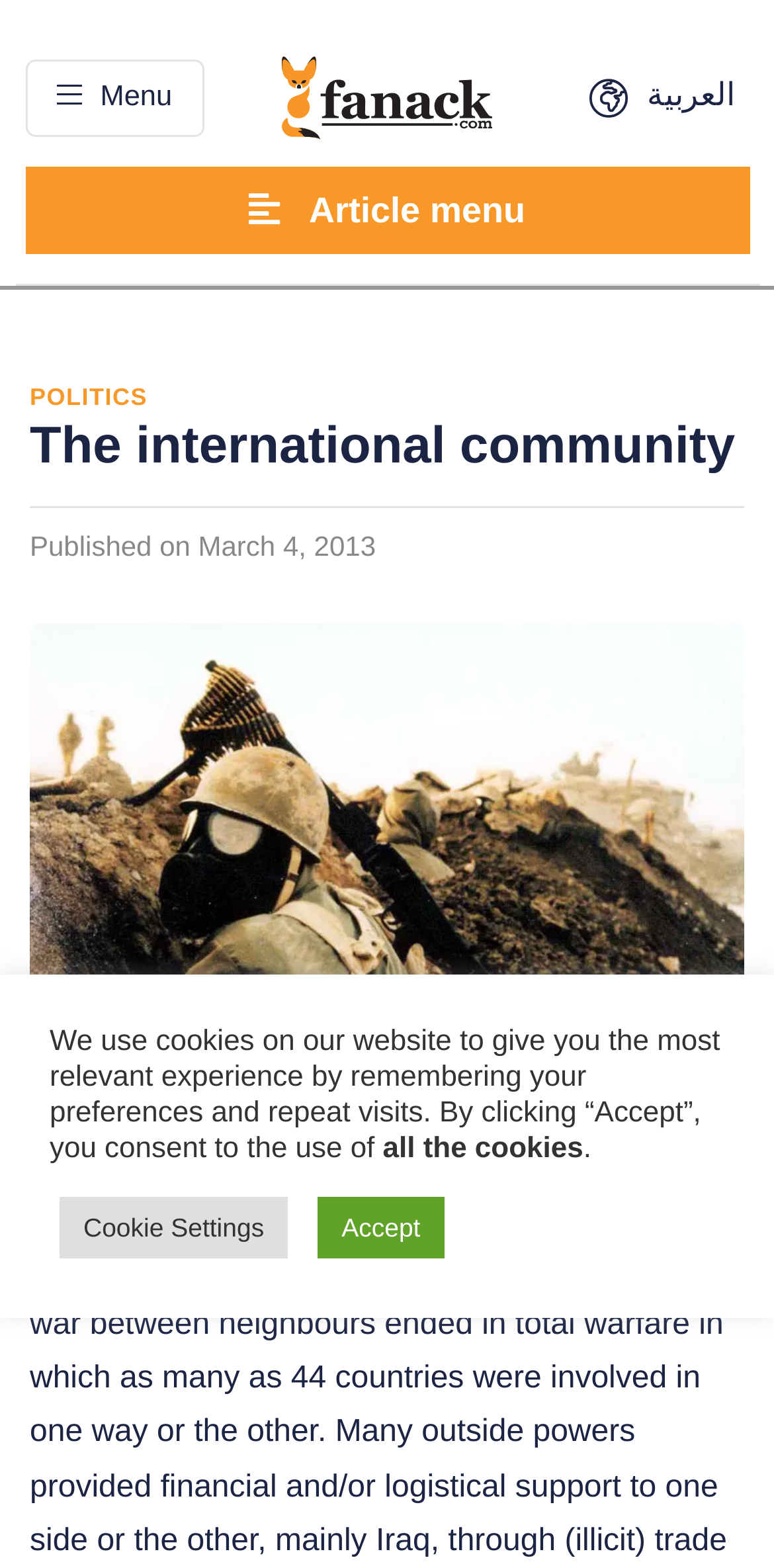Bounding box coordinates are specified in the format (top-left x, top-left y, bottom-right x, bottom-right y). All values are floating point numbers bounded between 0 and 1. Please provide the bounding box coordinate of the region this sentence describes: Politics

[0.038, 0.244, 0.191, 0.262]